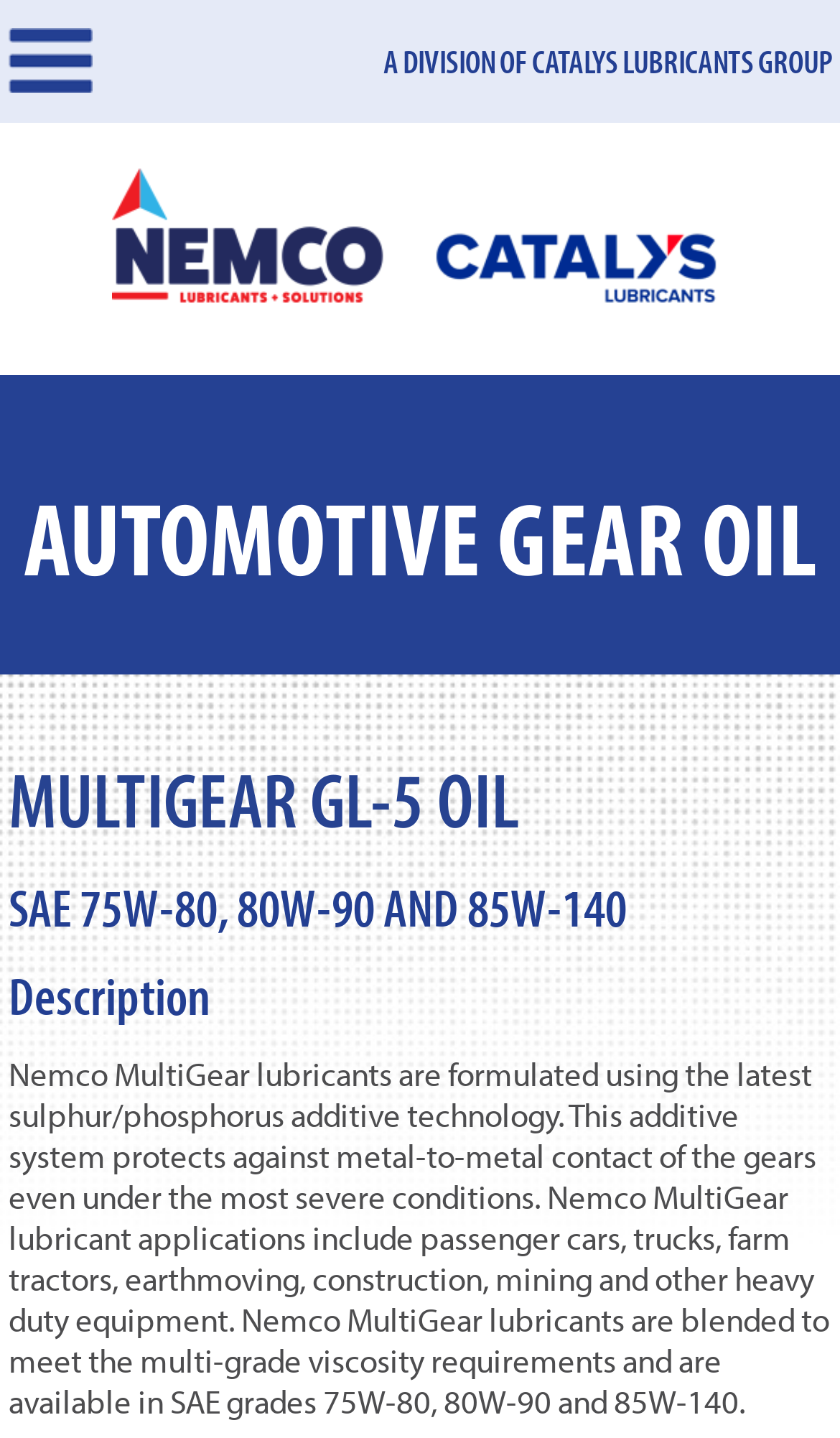What is the purpose of the additive system in Nemco MultiGear lubricants?
Answer the question with a detailed and thorough explanation.

According to the webpage content, the additive system in Nemco MultiGear lubricants protects against metal-to-metal contact of the gears even under the most severe conditions, which suggests that its purpose is to prevent damage to the gears.